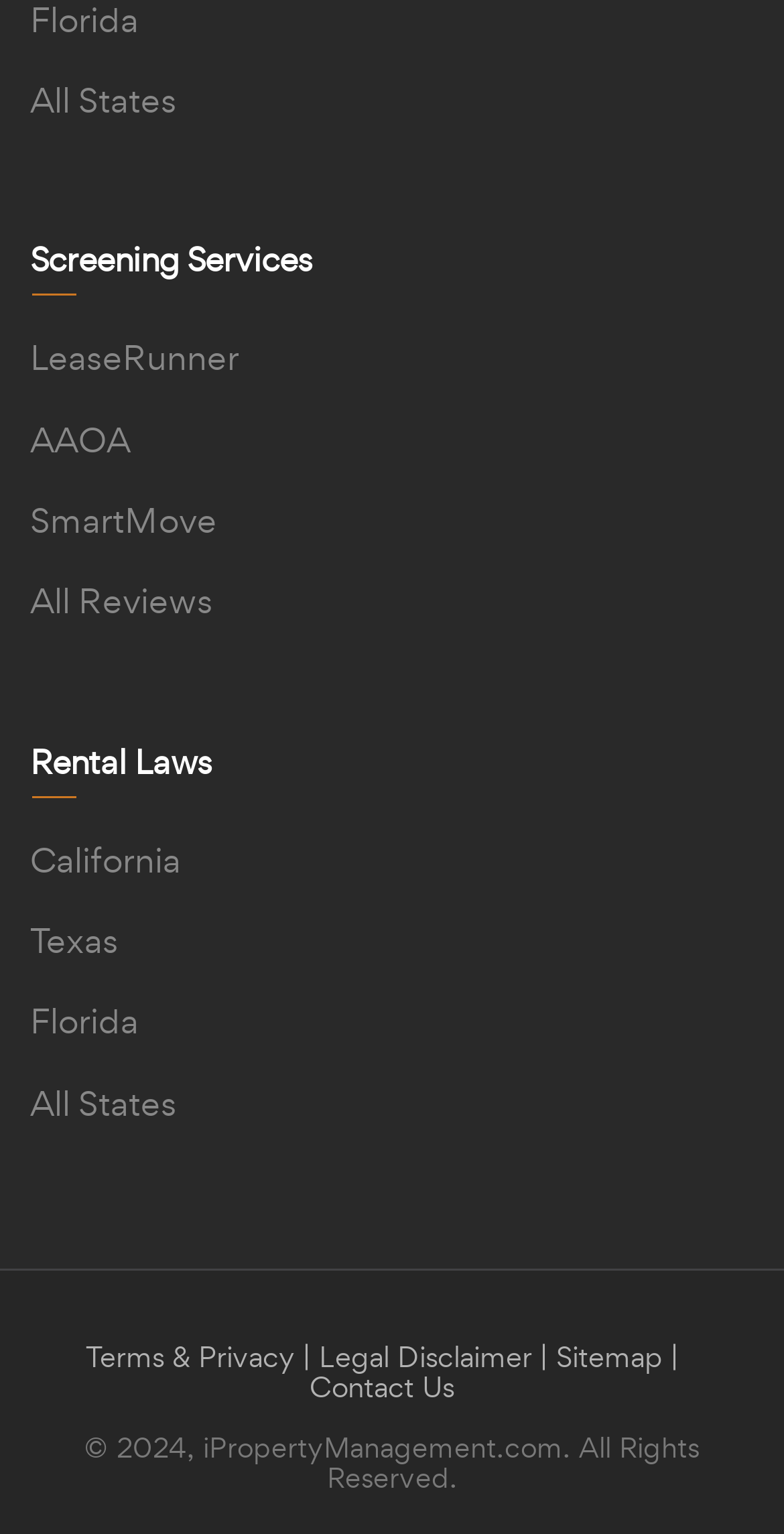Please determine the bounding box coordinates for the UI element described as: "Legal Disclaimer".

[0.406, 0.871, 0.678, 0.896]